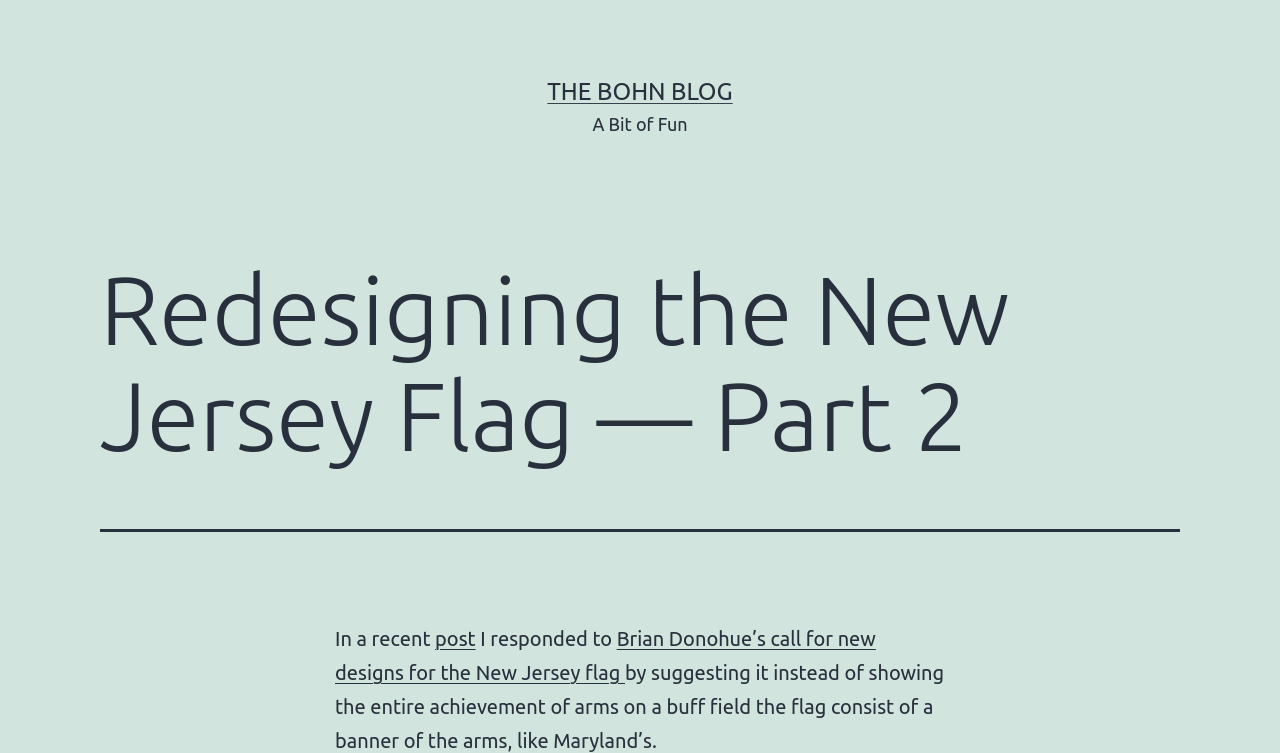Find the bounding box of the UI element described as follows: "post".

[0.34, 0.832, 0.372, 0.863]